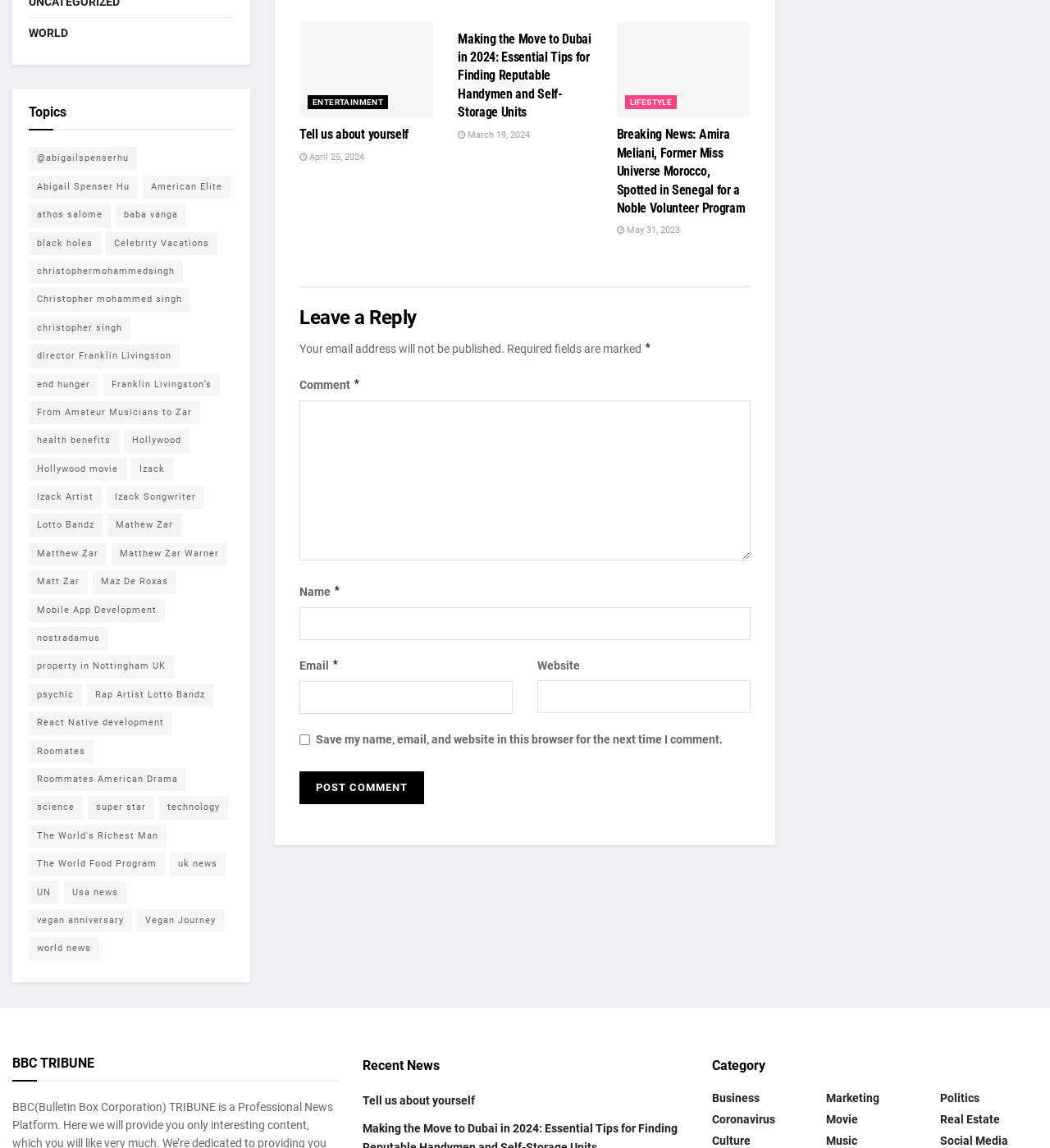How many articles are on this webpage?
Look at the image and respond with a single word or a short phrase.

3